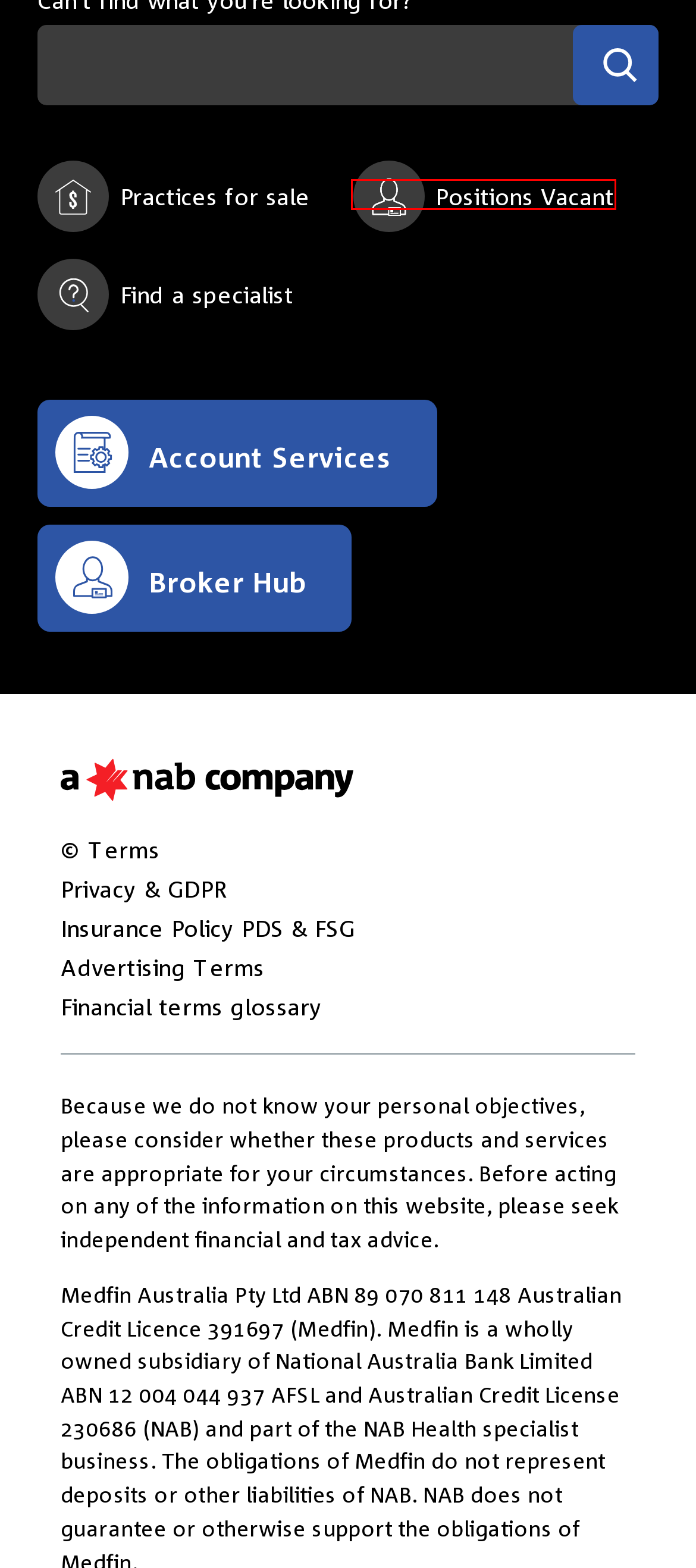You have a screenshot of a webpage where a red bounding box highlights a specific UI element. Identify the description that best matches the resulting webpage after the highlighted element is clicked. The choices are:
A. Australian Healthcare & Medical Practices for Sale | Medfin
B. About Medfin | Medfin
C. Contact | Medfin
D. Australian Healthcare and Medical Jobs Available | Medfin
E. Australian Healthcare and Medical Classifieds | Medfin
F. NAB personal banking | Loans, accounts, credit cards, insurance - NAB
G. Finance Solutions for Healthcare and Medical Professionals | Medfin
H. Medical Finance & Loan Services | Medfin

D